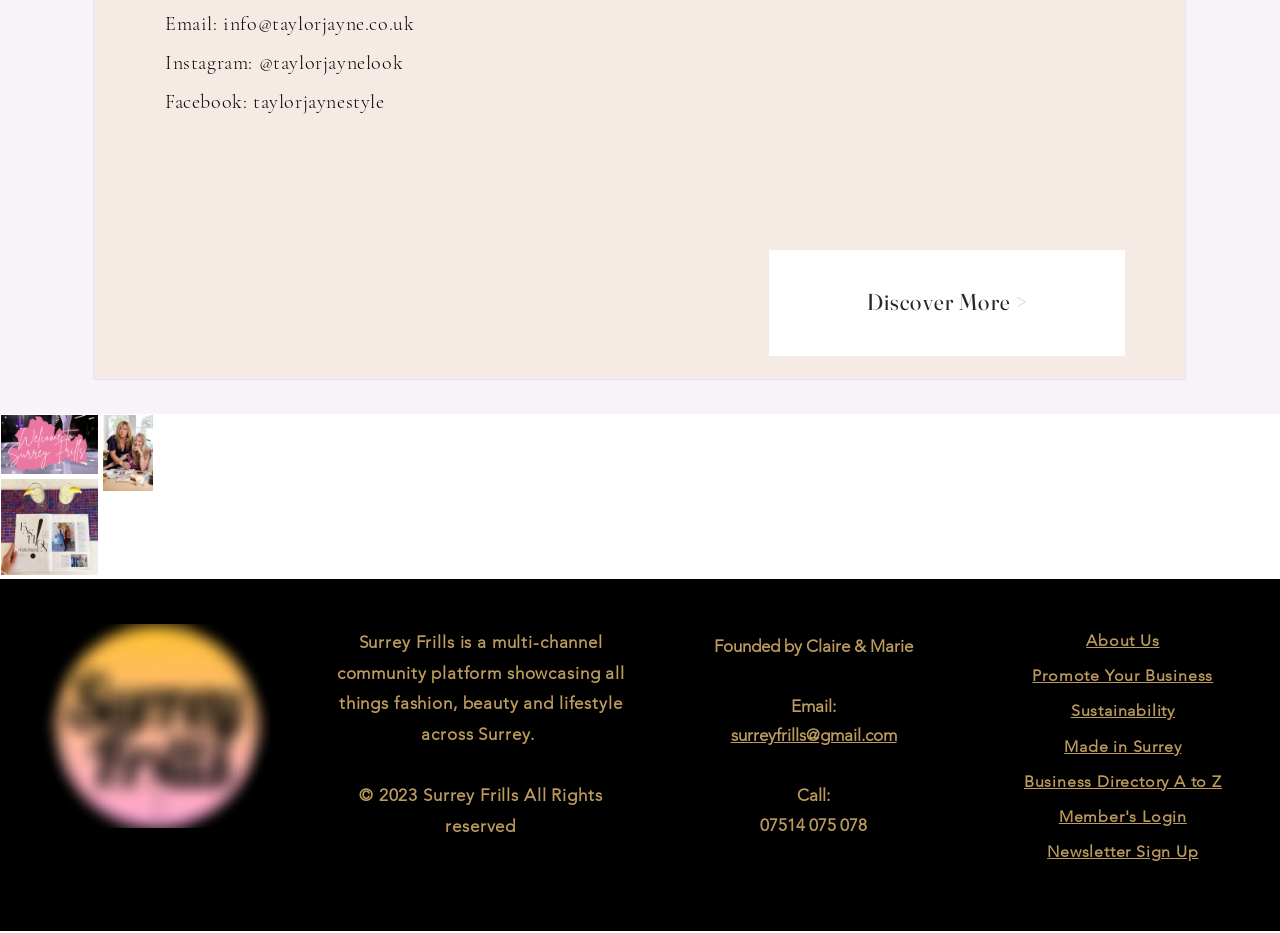Extract the bounding box for the UI element that matches this description: "Business Directory A to Z".

[0.8, 0.827, 0.955, 0.848]